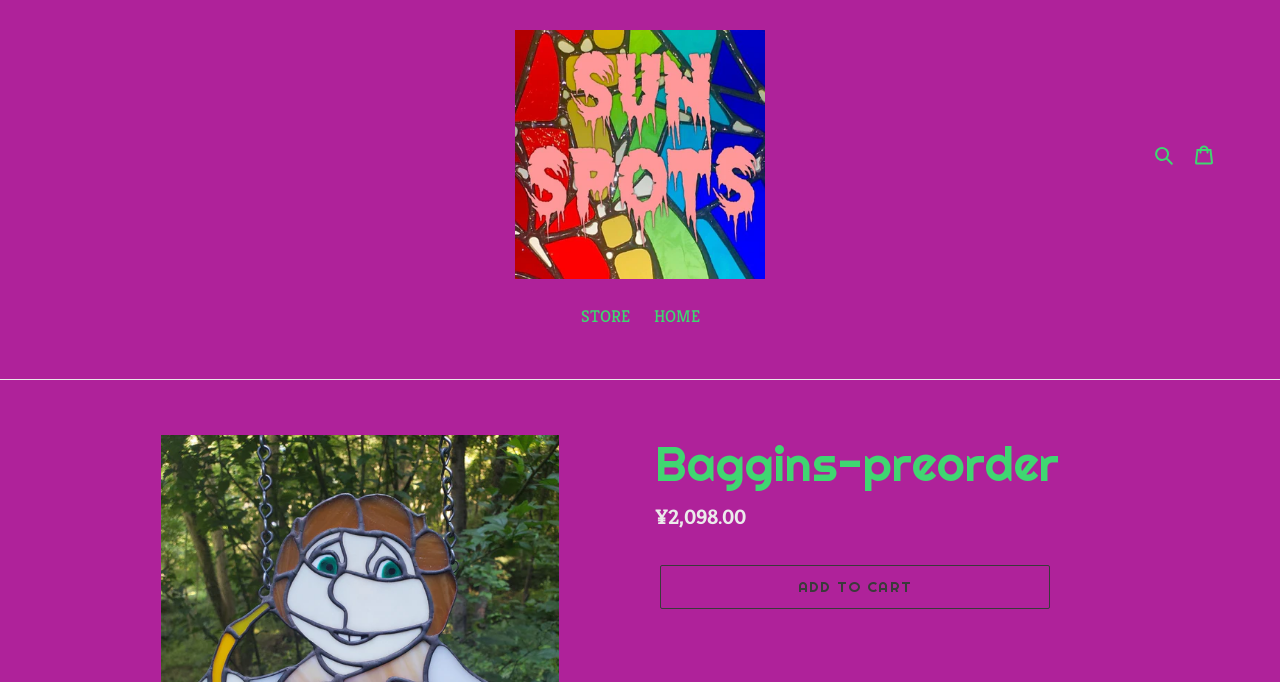What is the function of the button at the bottom?
Using the visual information, answer the question in a single word or phrase.

Add to cart